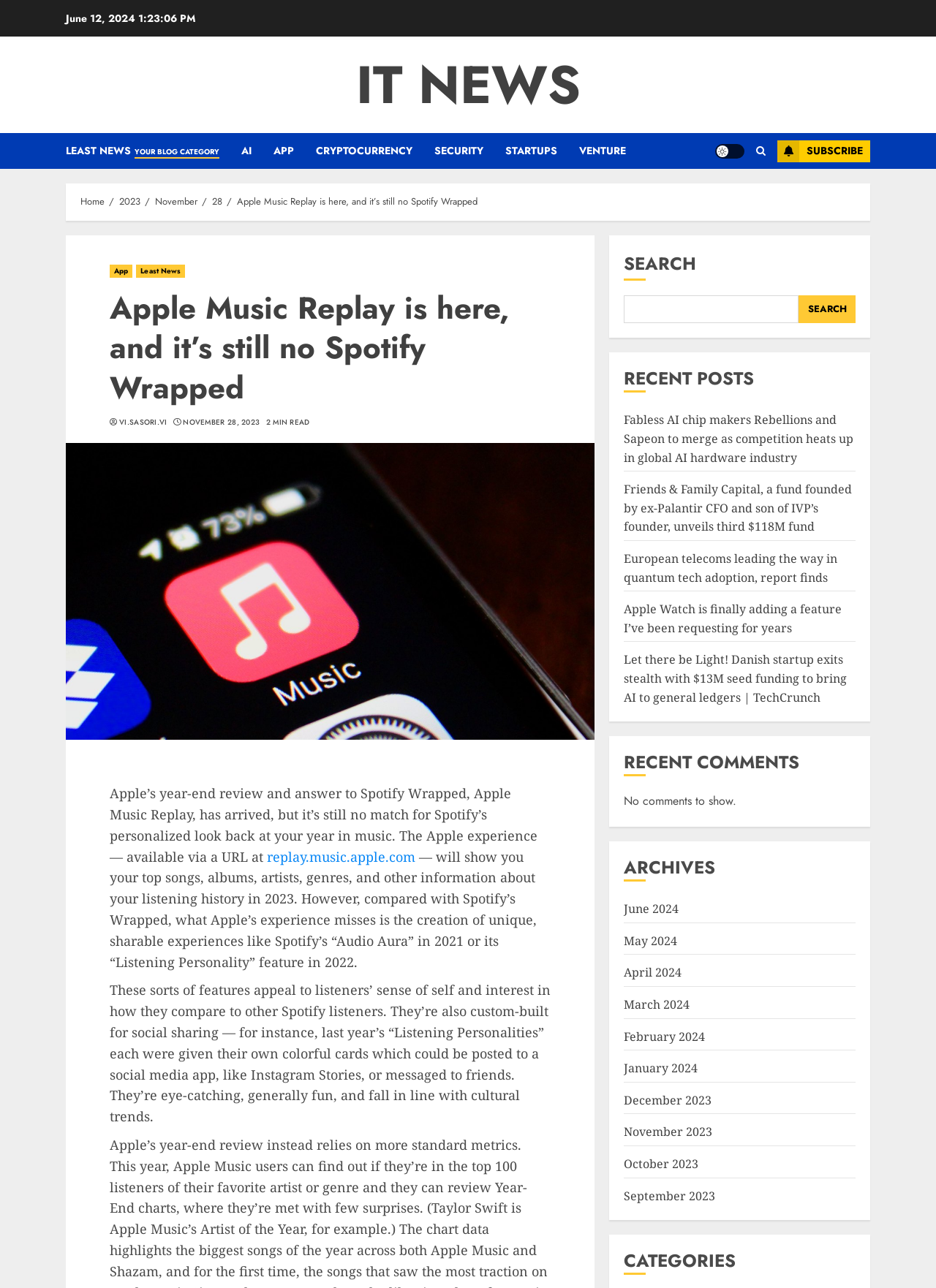Identify the bounding box coordinates for the element that needs to be clicked to fulfill this instruction: "Subscribe to the newsletter". Provide the coordinates in the format of four float numbers between 0 and 1: [left, top, right, bottom].

[0.83, 0.109, 0.93, 0.126]